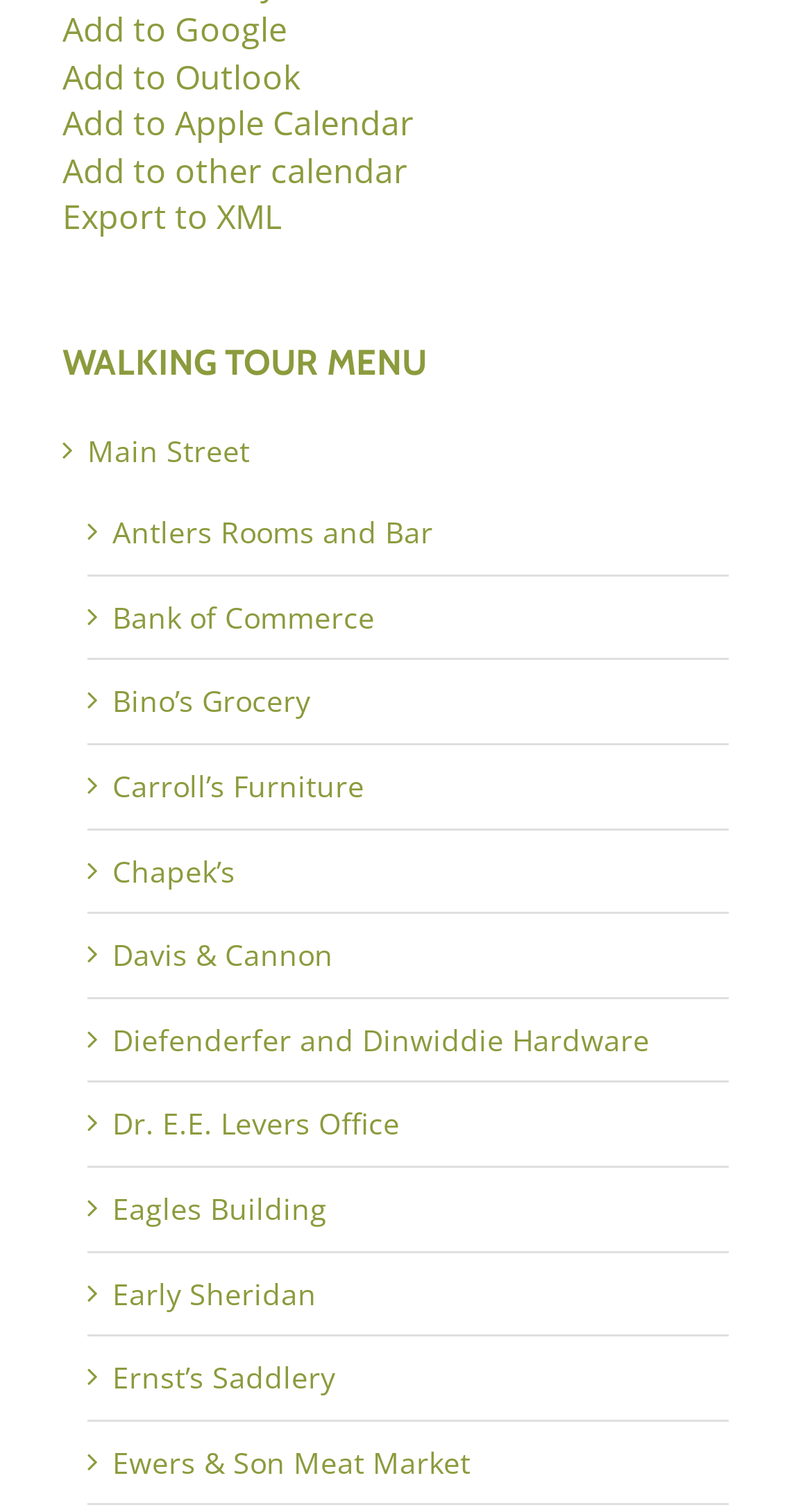Please determine the bounding box coordinates of the element to click on in order to accomplish the following task: "Export to XML". Ensure the coordinates are four float numbers ranging from 0 to 1, i.e., [left, top, right, bottom].

[0.077, 0.128, 0.346, 0.158]